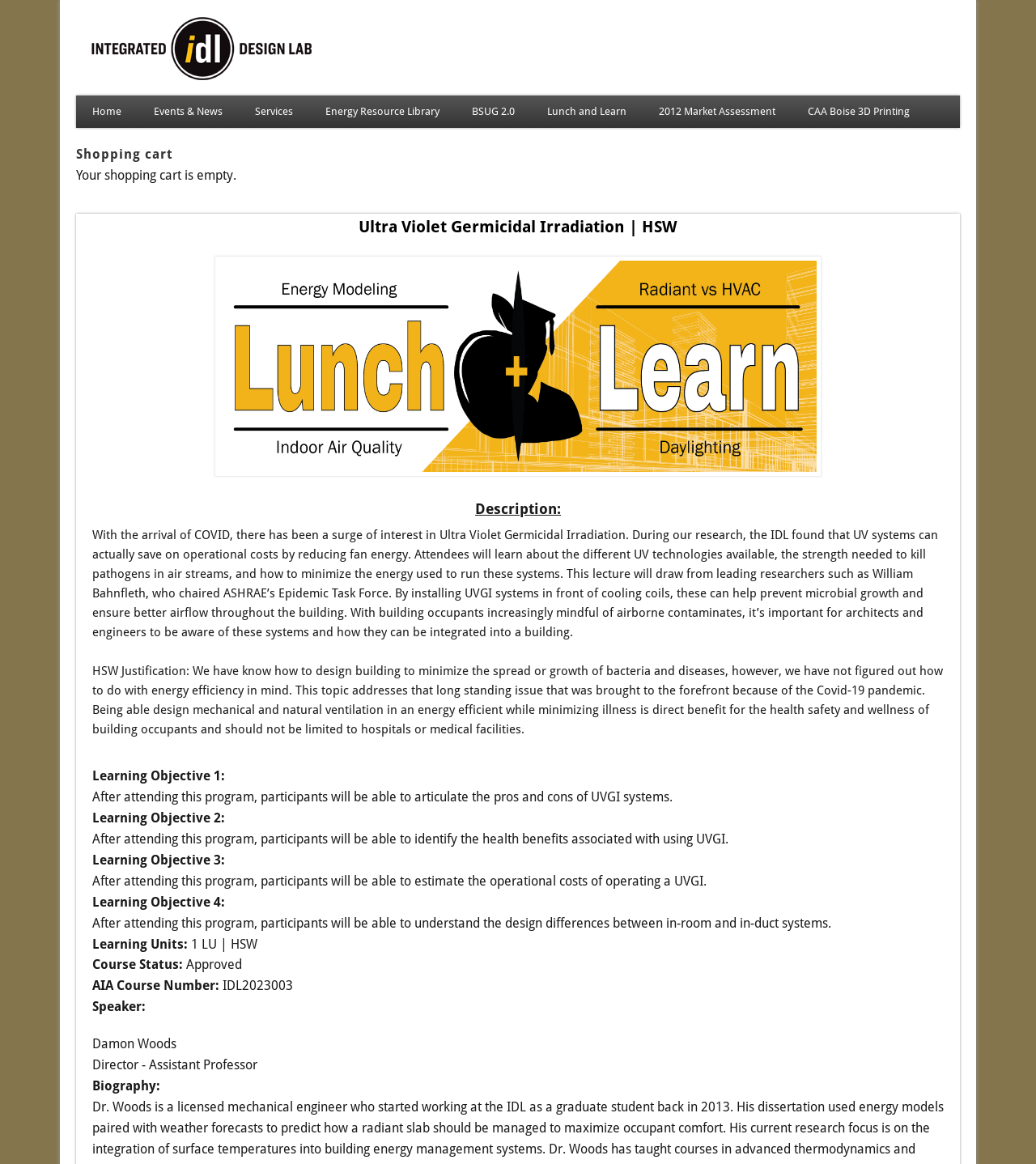Based on the image, provide a detailed response to the question:
What is the status of this course?

The status of this course is 'Approved', as mentioned in the 'Course Status' section, indicating that the course has been approved for learning units.